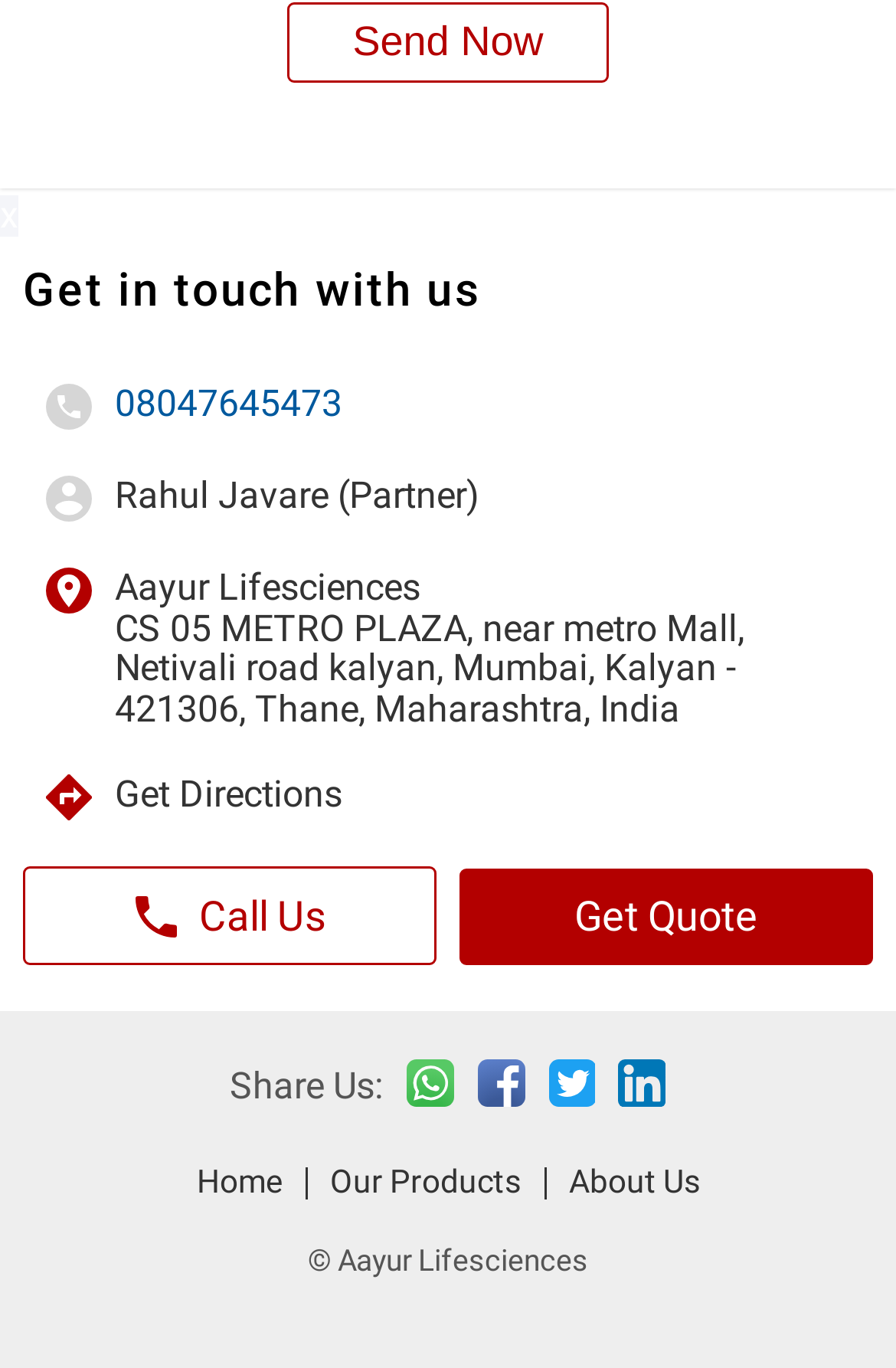Find the bounding box coordinates for the element that must be clicked to complete the instruction: "Share us on Facebook". The coordinates should be four float numbers between 0 and 1, indicated as [left, top, right, bottom].

[0.533, 0.775, 0.586, 0.816]